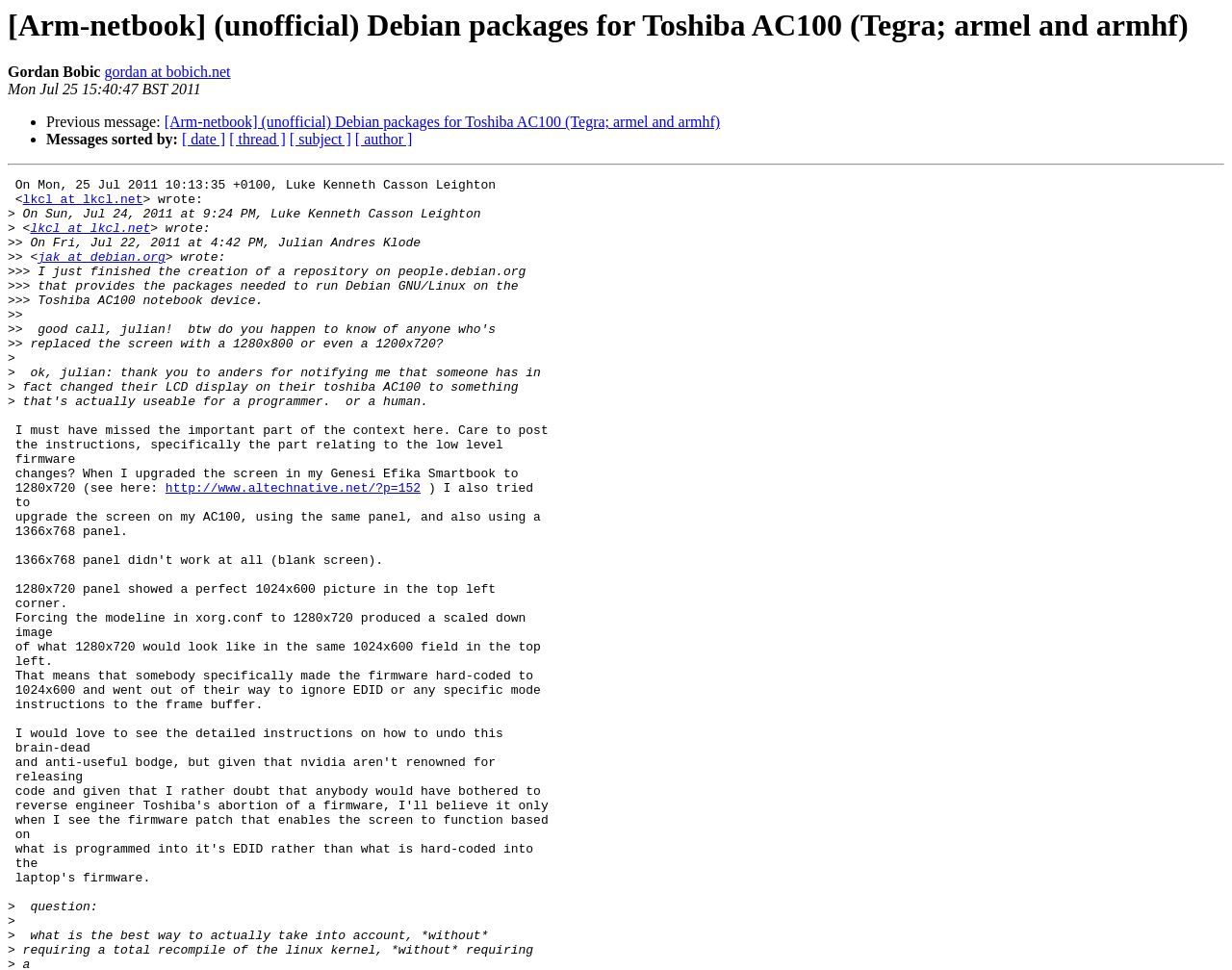Create an elaborate caption for the webpage.

This webpage appears to be a discussion forum or mailing list archive, focused on Debian packages for the Toshiba AC100 notebook device. At the top, there is a heading with the title "[Arm-netbook] (unofficial) Debian packages for Toshiba AC100 (Tegra; armel and armhf)" and the name "Gordan Bobic" with a link to "gordan at bobich.net". Below this, there is a timestamp "Mon Jul 25 15:40:47 BST 2011".

The main content of the page consists of a series of messages or posts, each with a timestamp and the name of the author. The posts are organized in a hierarchical structure, with replies indented below the original message. There are a total of 7 posts, each with a varying number of lines of text.

The first post is from Luke Kenneth Casson Leighton, and it appears to be a response to a previous message. The second post is from Julian Andres Klode, and it discusses the creation of a repository for Debian packages on the Toshiba AC100 device. The subsequent posts are responses to this message, discussing topics such as replacing the screen with a higher resolution display and making low-level firmware changes.

There are several links throughout the page, including links to email addresses and a link to an external website. The text is dense and technical, suggesting that the discussion is focused on specific details of Linux kernel development and Debian packaging.